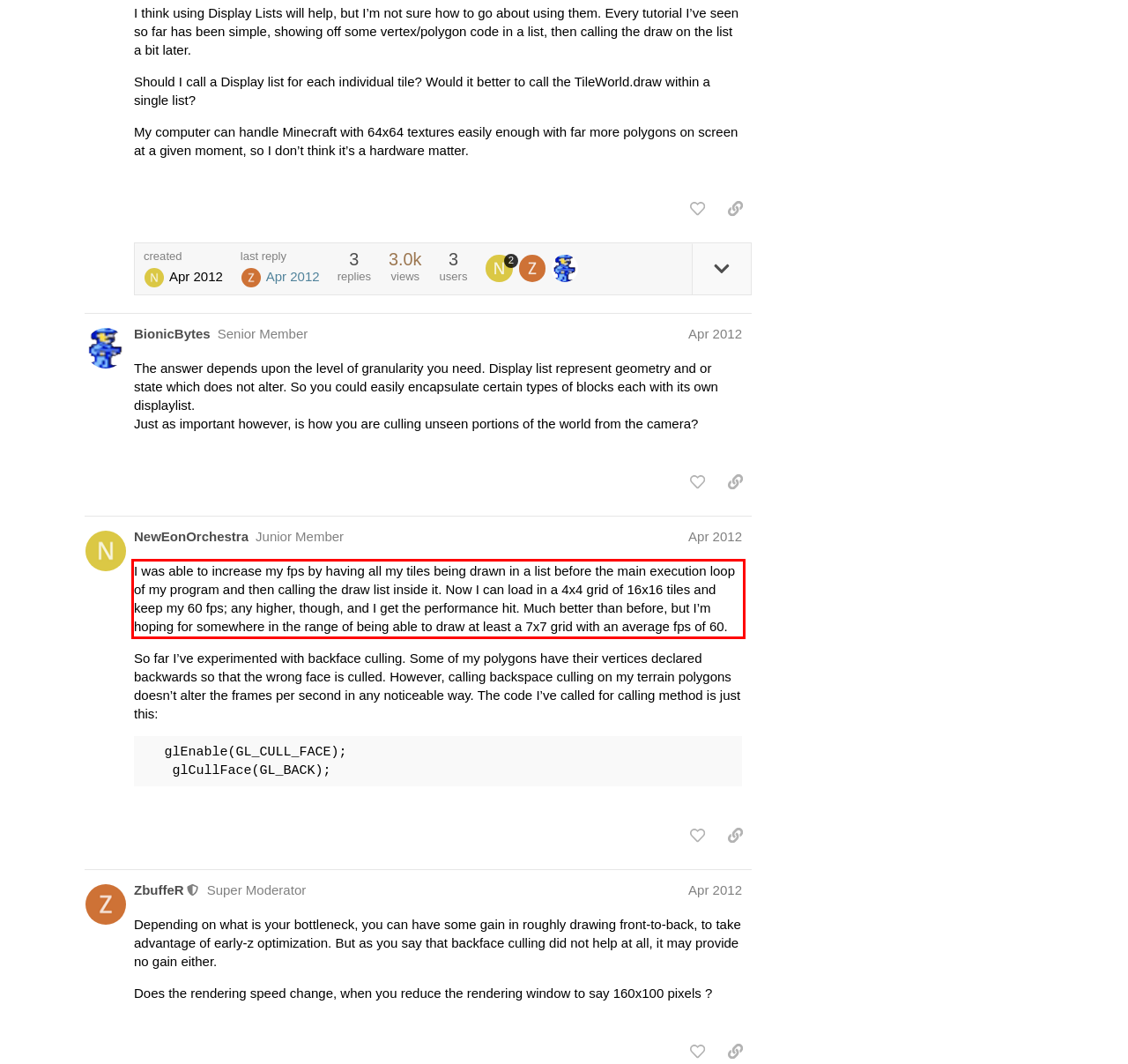Please extract the text content from the UI element enclosed by the red rectangle in the screenshot.

I was able to increase my fps by having all my tiles being drawn in a list before the main execution loop of my program and then calling the draw list inside it. Now I can load in a 4x4 grid of 16x16 tiles and keep my 60 fps; any higher, though, and I get the performance hit. Much better than before, but I’m hoping for somewhere in the range of being able to draw at least a 7x7 grid with an average fps of 60.